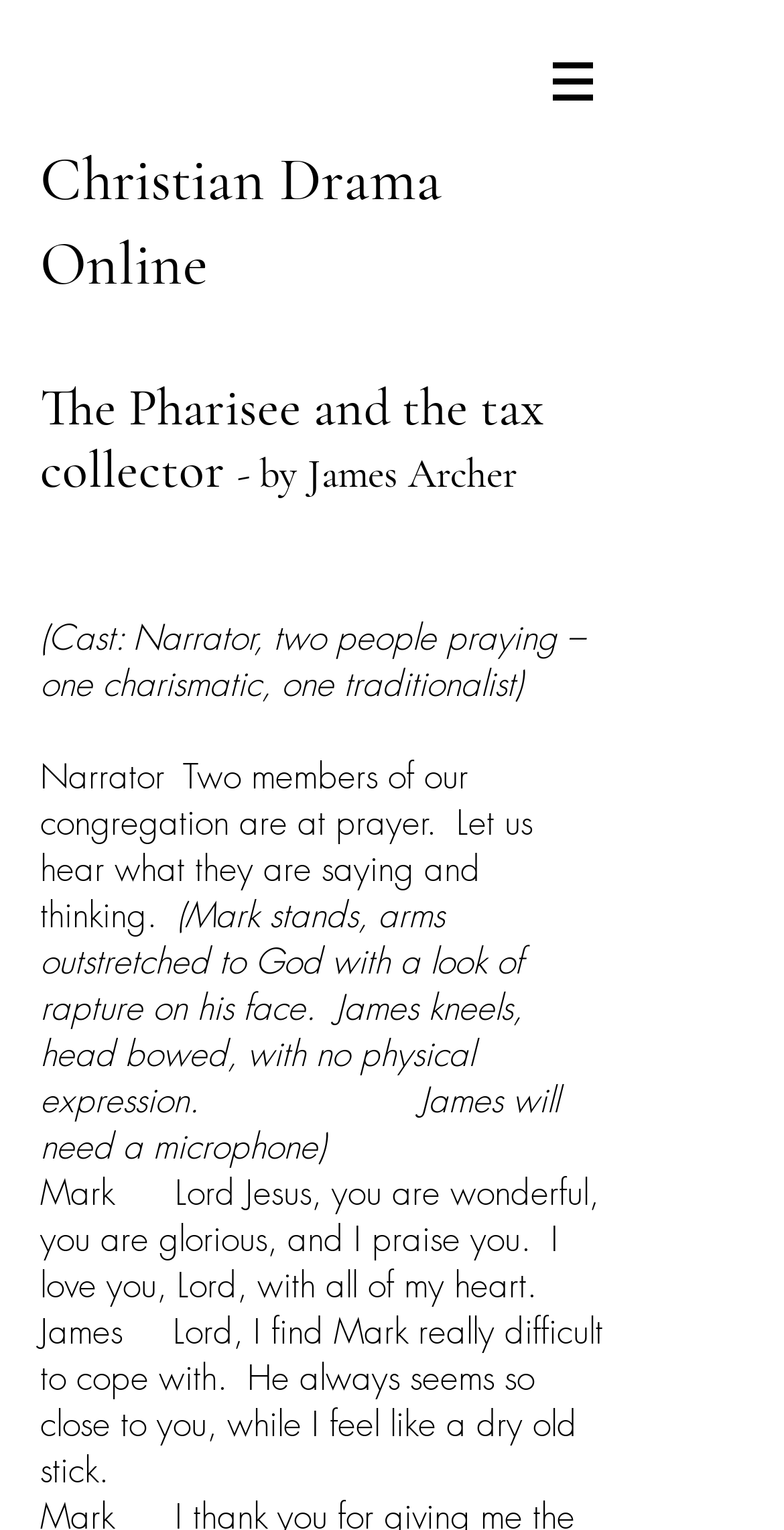Generate an in-depth caption that captures all aspects of the webpage.

The webpage is about a Christian drama titled "The Pharisee and the tax collector" on ChristianDramaOnline. At the top right corner, there is a navigation menu labeled "Site" with a button that has a popup menu. The button is accompanied by a small image.

Below the navigation menu, there is a large heading that reads "Christian Drama Online" spanning almost the entire width of the page. Underneath this heading, there is a link to "Christian Drama" on the left side.

The main content of the page is focused on the drama "The Pharisee and the tax collector" by James Archer. The title of the drama is displayed prominently, followed by a brief description of the cast and characters. The story begins with a narrator setting the scene, describing two members of a congregation at prayer.

The rest of the page is dedicated to the dialogue between the two characters, Mark and James. Mark is portrayed as charismatic and expressive, while James is more traditional and reserved. The dialogue is presented in a play-like format, with each character's lines indented and separated from the others. The text describes the characters' actions and emotions, providing context for their prayers.